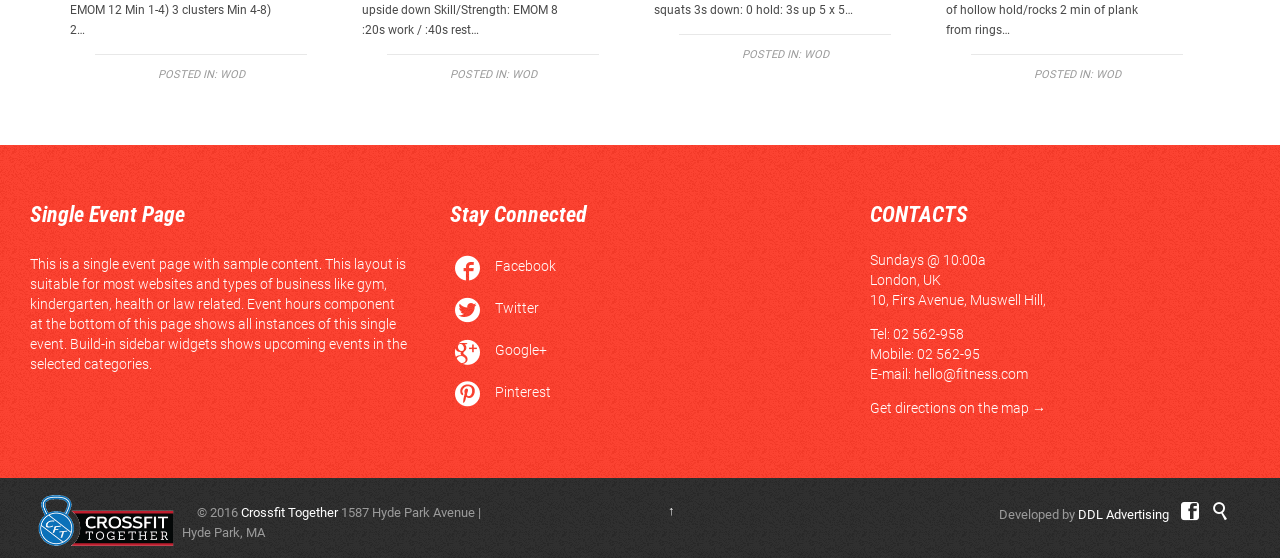What is the contact email?
Please provide a comprehensive and detailed answer to the question.

The contact email can be found in the link element with the text 'hello@fitness.com' which is located in the complementary section with the bounding box coordinates [0.714, 0.655, 0.803, 0.684].